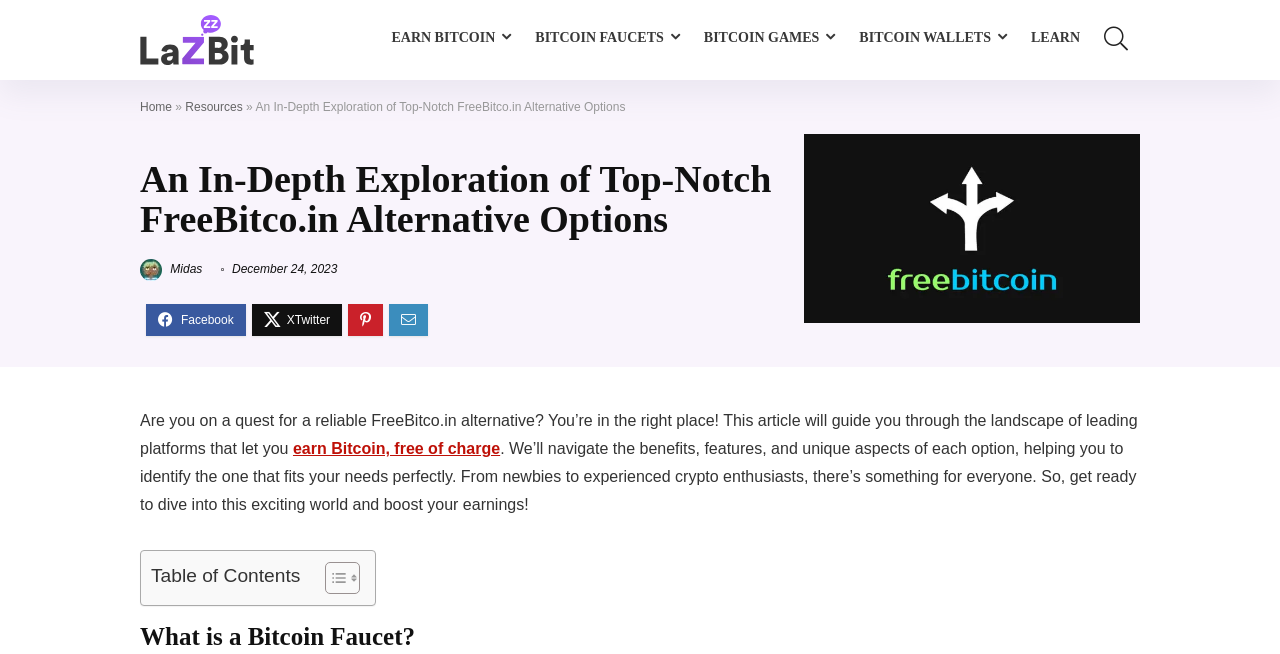Determine the bounding box coordinates of the element's region needed to click to follow the instruction: "Click the '12 Nov 2015' link". Provide these coordinates as four float numbers between 0 and 1, formatted as [left, top, right, bottom].

None